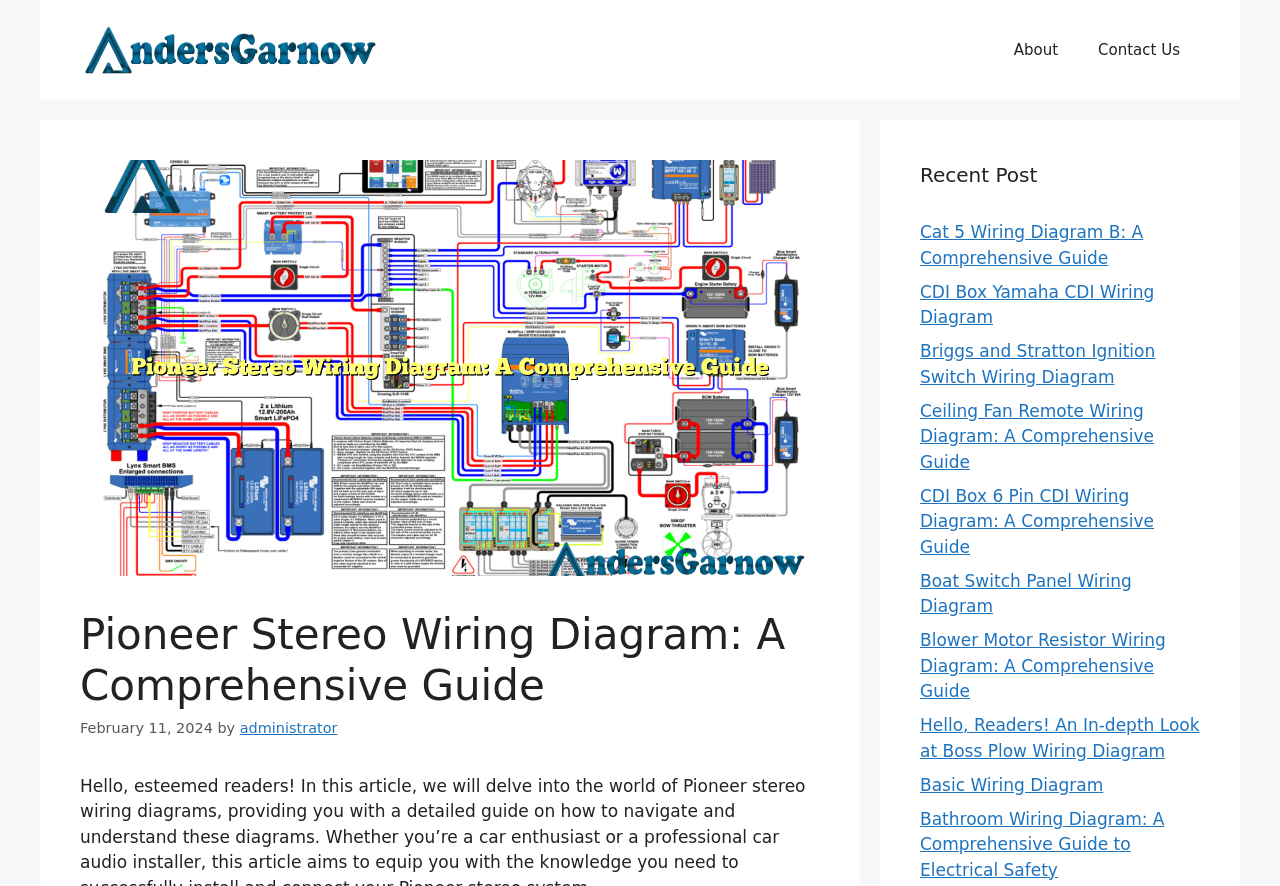Pinpoint the bounding box coordinates of the clickable element to carry out the following instruction: "go to About page."

[0.776, 0.023, 0.842, 0.09]